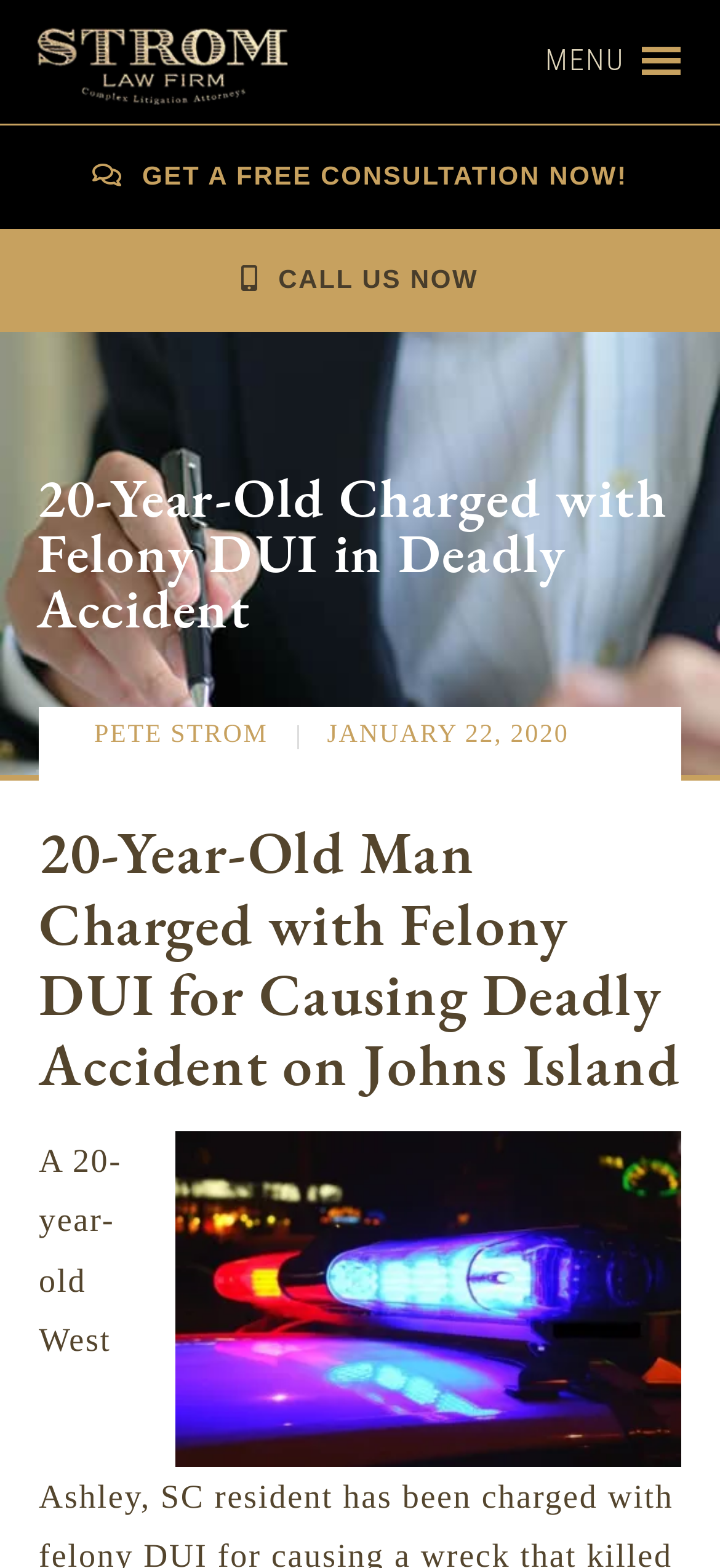Please answer the following question using a single word or phrase: 
What is the type of crime committed?

Felony DUI